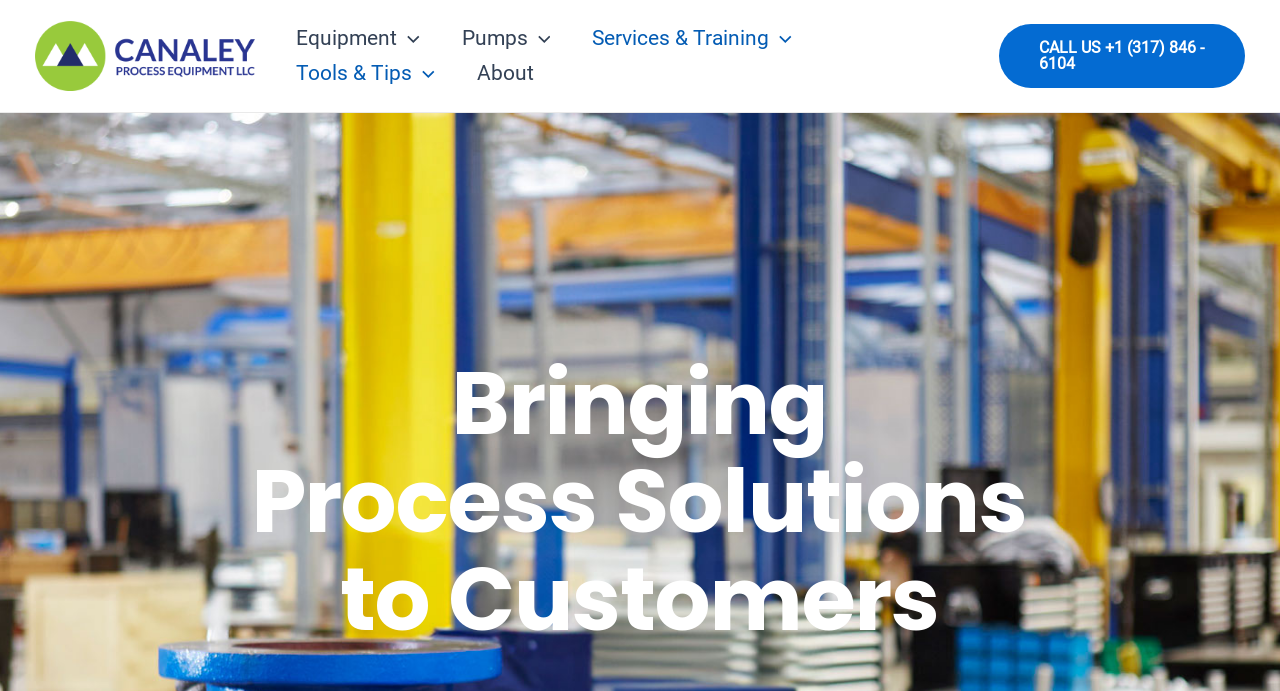Please determine the bounding box coordinates of the element's region to click for the following instruction: "Call the phone number".

[0.781, 0.035, 0.973, 0.128]